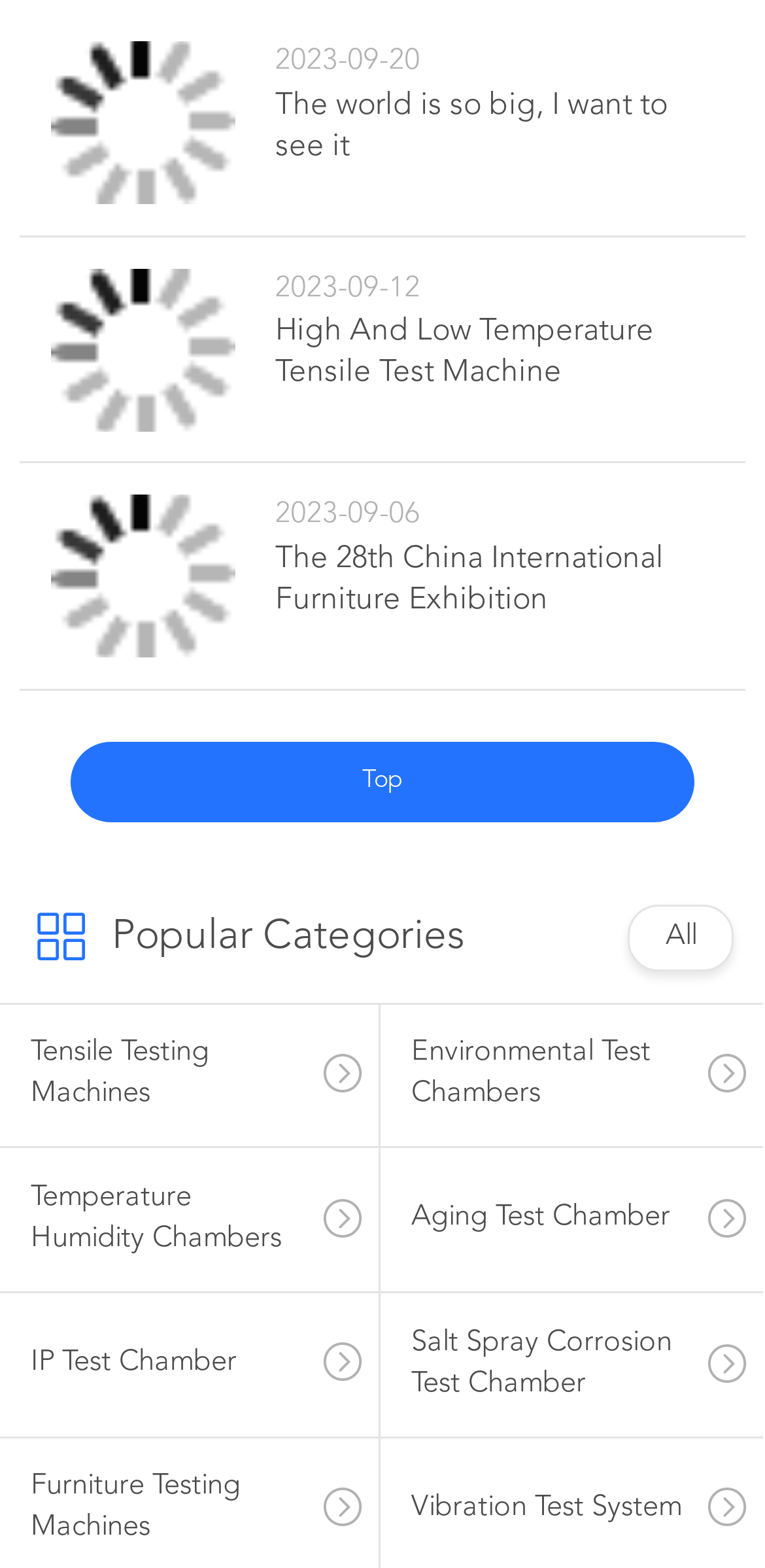What is the date of the first article?
Based on the screenshot, answer the question with a single word or phrase.

2023-09-20